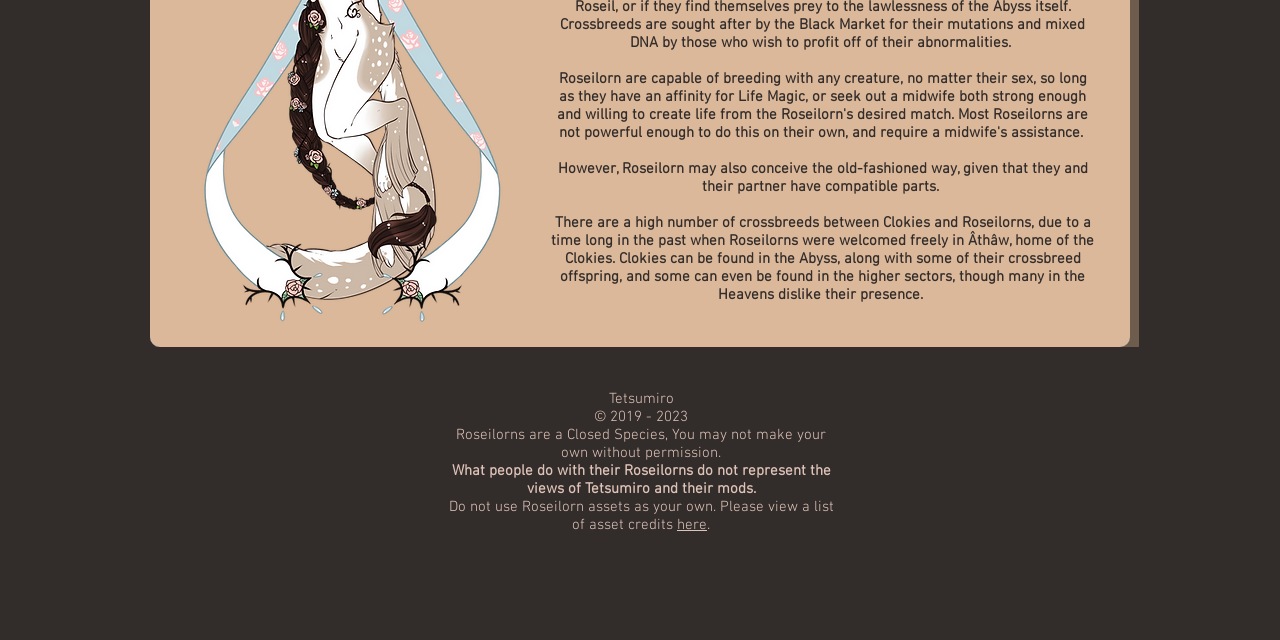Please find the bounding box coordinates in the format (top-left x, top-left y, bottom-right x, bottom-right y) for the given element description. Ensure the coordinates are floating point numbers between 0 and 1. Description: here

[0.529, 0.806, 0.552, 0.834]